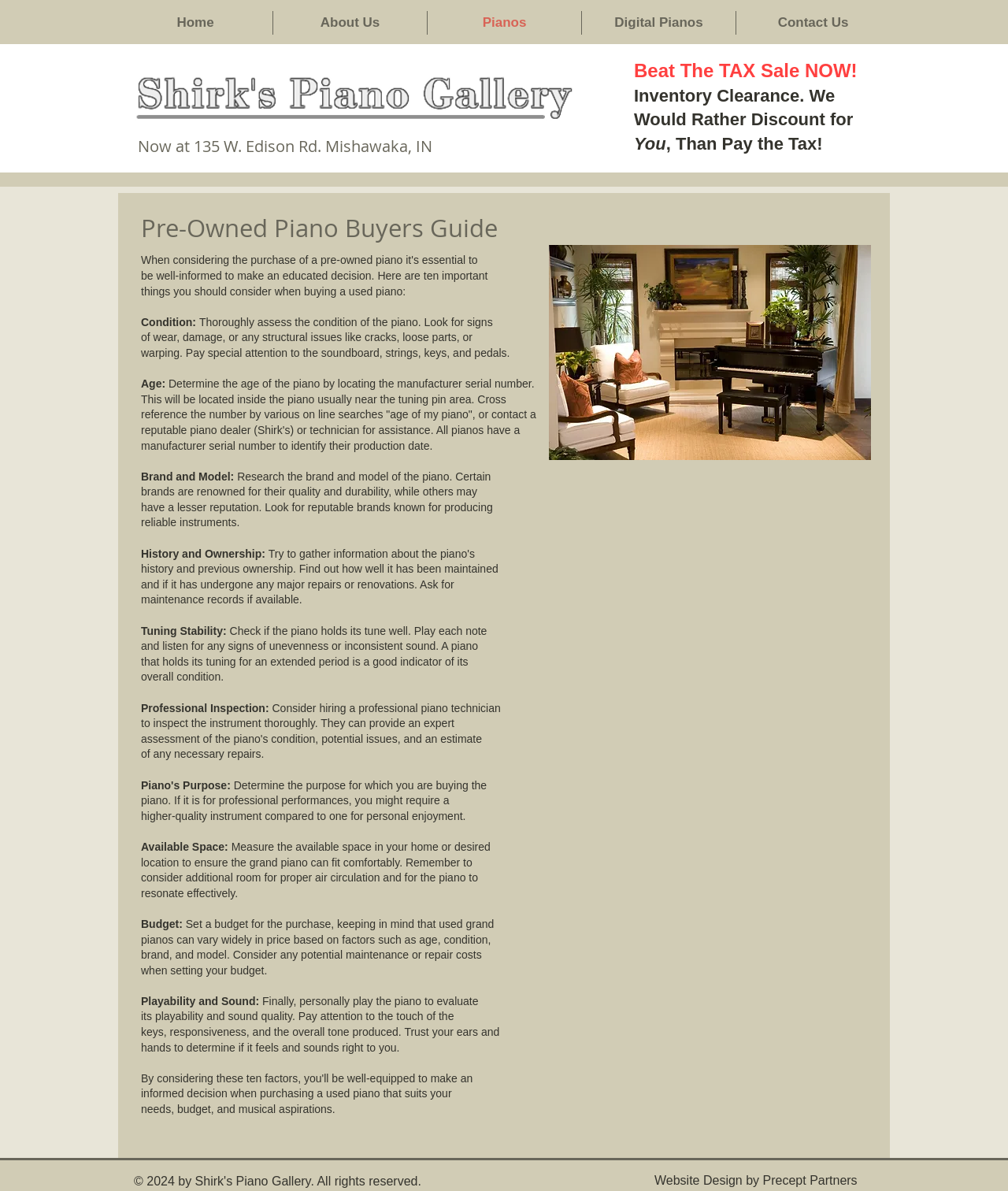Why is it important to determine the age of a piano?
Please utilize the information in the image to give a detailed response to the question.

Determining the age of a piano is important because it allows you to identify its production date by locating the manufacturer serial number, which can be found inside the piano usually near the tuning pin area, as stated in the text 'Determine the age of the piano by locating the manufacturer serial number'.